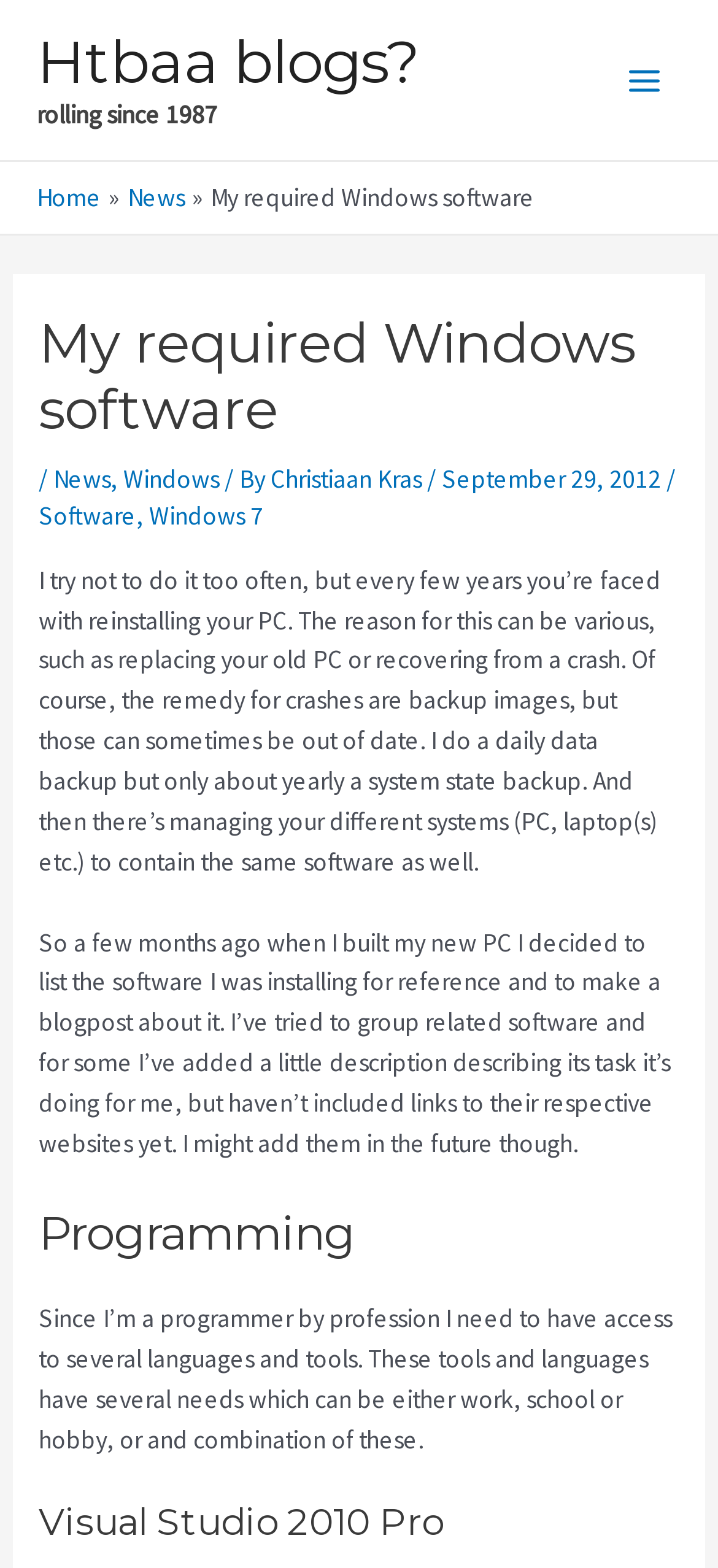Give a detailed overview of the webpage's appearance and contents.

The webpage appears to be a blog post titled "My required Windows software" by Christiaan Kras, dated September 29, 2012. At the top, there is a link to "Htbaa blogs?" and a static text "rolling since 1987". On the top right, there is a button labeled "Main Menu" with an image icon.

Below the title, there is a navigation section with breadcrumbs, containing links to "Home" and "News", as well as a static text "My required Windows software". The main content of the page is divided into sections, with headings and paragraphs of text.

The first section describes the author's experience with reinstalling their PC and the importance of backups. The text is followed by a section with a heading "Programming", which discusses the author's profession as a programmer and the various languages and tools they need.

Throughout the page, there are links to related topics, such as "Software", "Windows 7", and "Visual Studio 2010 Pro". The text is well-structured, with clear headings and concise paragraphs, making it easy to read and follow.